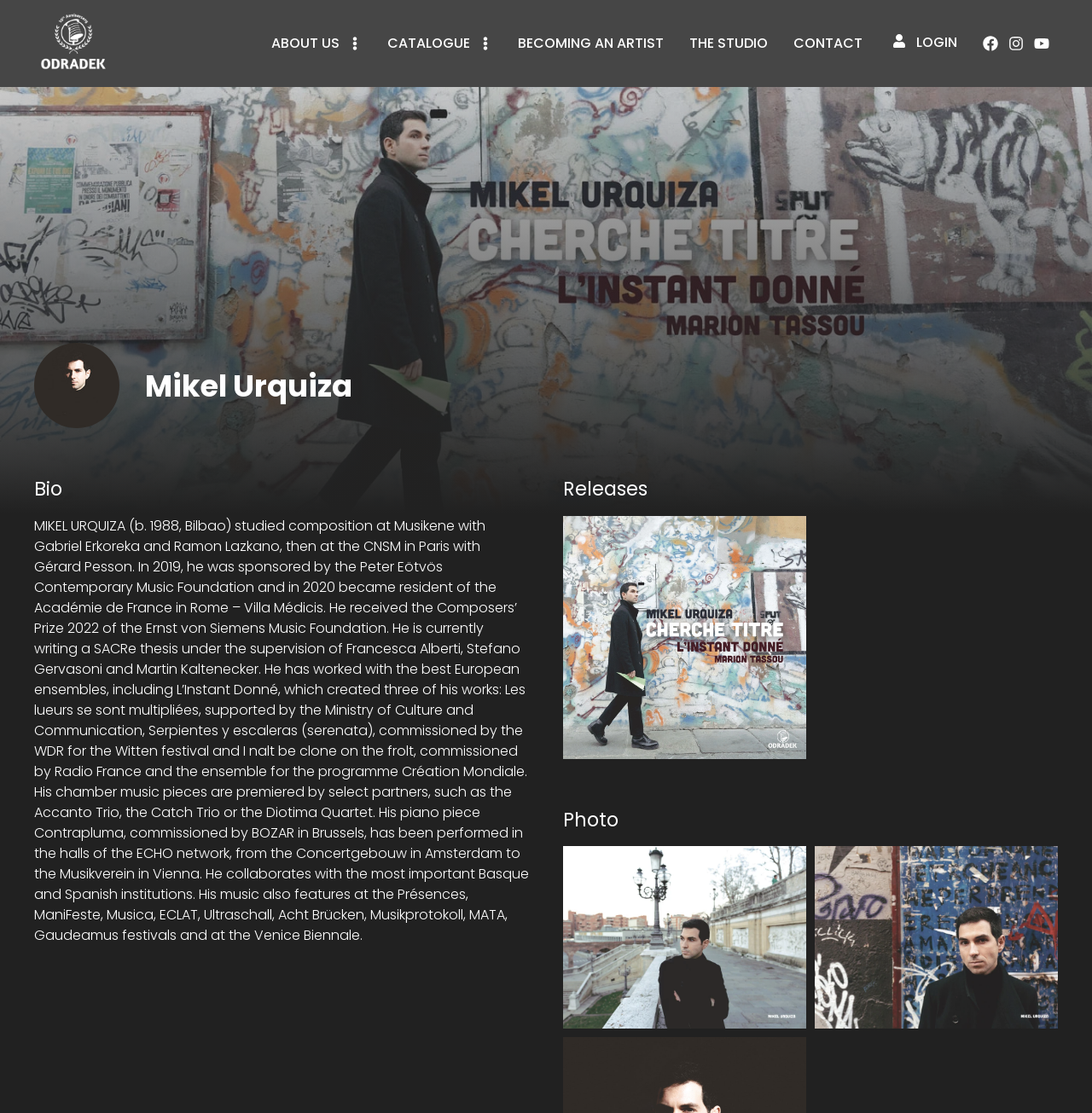How many social media links are present on the webpage?
Please analyze the image and answer the question with as much detail as possible.

The answer can be found by counting the number of social media links present at the top-right corner of the webpage, which are Facebook, Instagram, and Youtube.